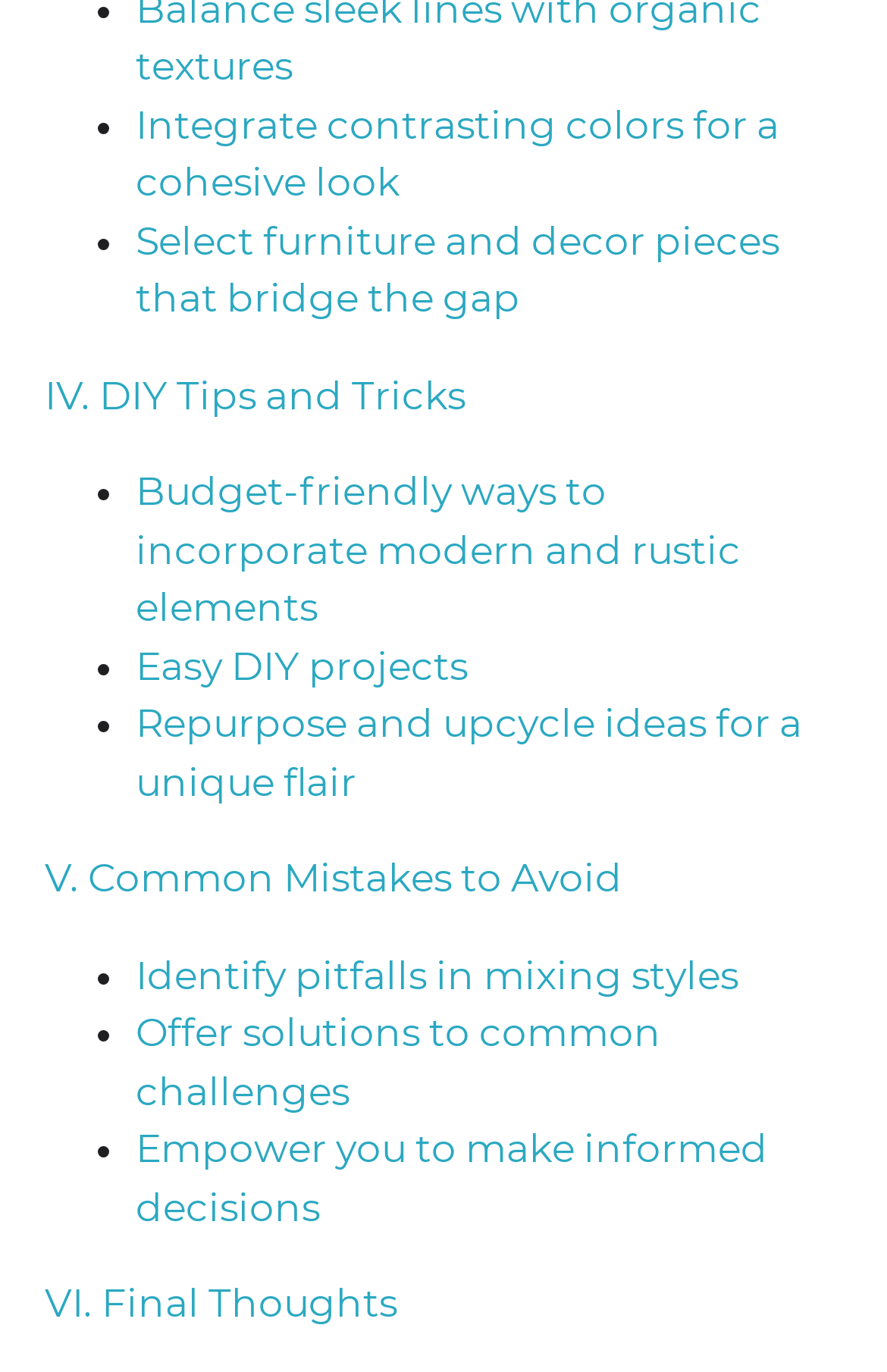How many sections are there in the webpage?
Answer with a single word or phrase, using the screenshot for reference.

6